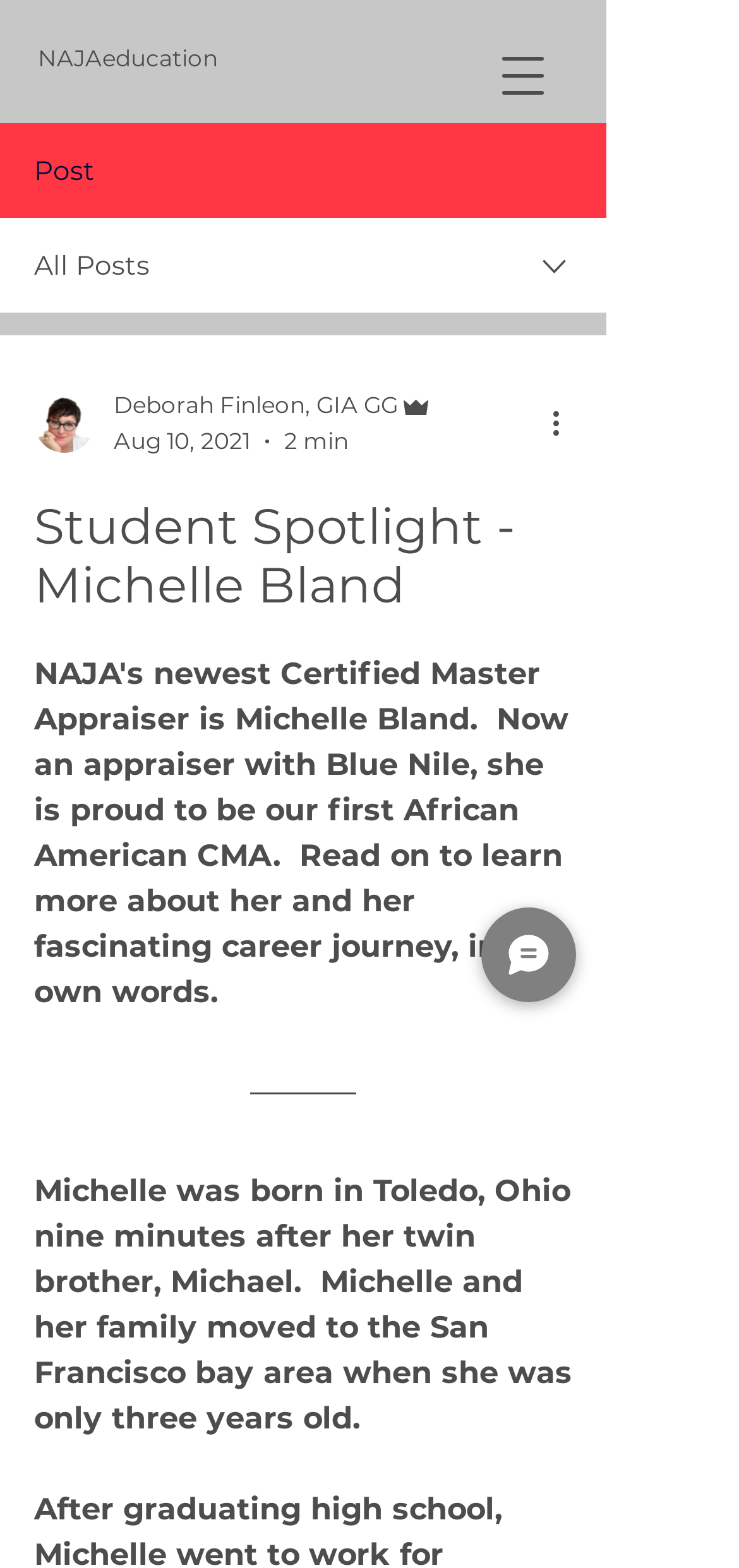Create an elaborate caption for the webpage.

The webpage is about a student spotlight featuring Michelle Bland, a Certified Master Appraiser. At the top left, there is a heading "NAJAeducation" with a link "N" next to it. Below this, there is a button to open the navigation menu. To the right of this button, there is a post section with a static text "Post" and "All Posts" below it. Next to the post section, there is an image.

In the main content area, there is a combobox with a writer's picture and a dropdown menu. Below the combobox, there is a heading "Student Spotlight - Michelle Bland" followed by a brief biography of Michelle Bland. The biography is divided into two paragraphs, with the first paragraph describing Michelle's early life and the second paragraph (not shown in the accessibility tree) likely continuing her story.

To the right of the biography, there is an image. Above the biography, there is a section with the writer's name, "Deborah Finleon, GIA GG", and their role, "Admin", along with the date "Aug 10, 2021" and a reading time "2 min". There is also a "More actions" button with an image next to it.

At the bottom right of the page, there is a chat button with an image. Overall, the webpage has a simple layout with a focus on the student spotlight feature.